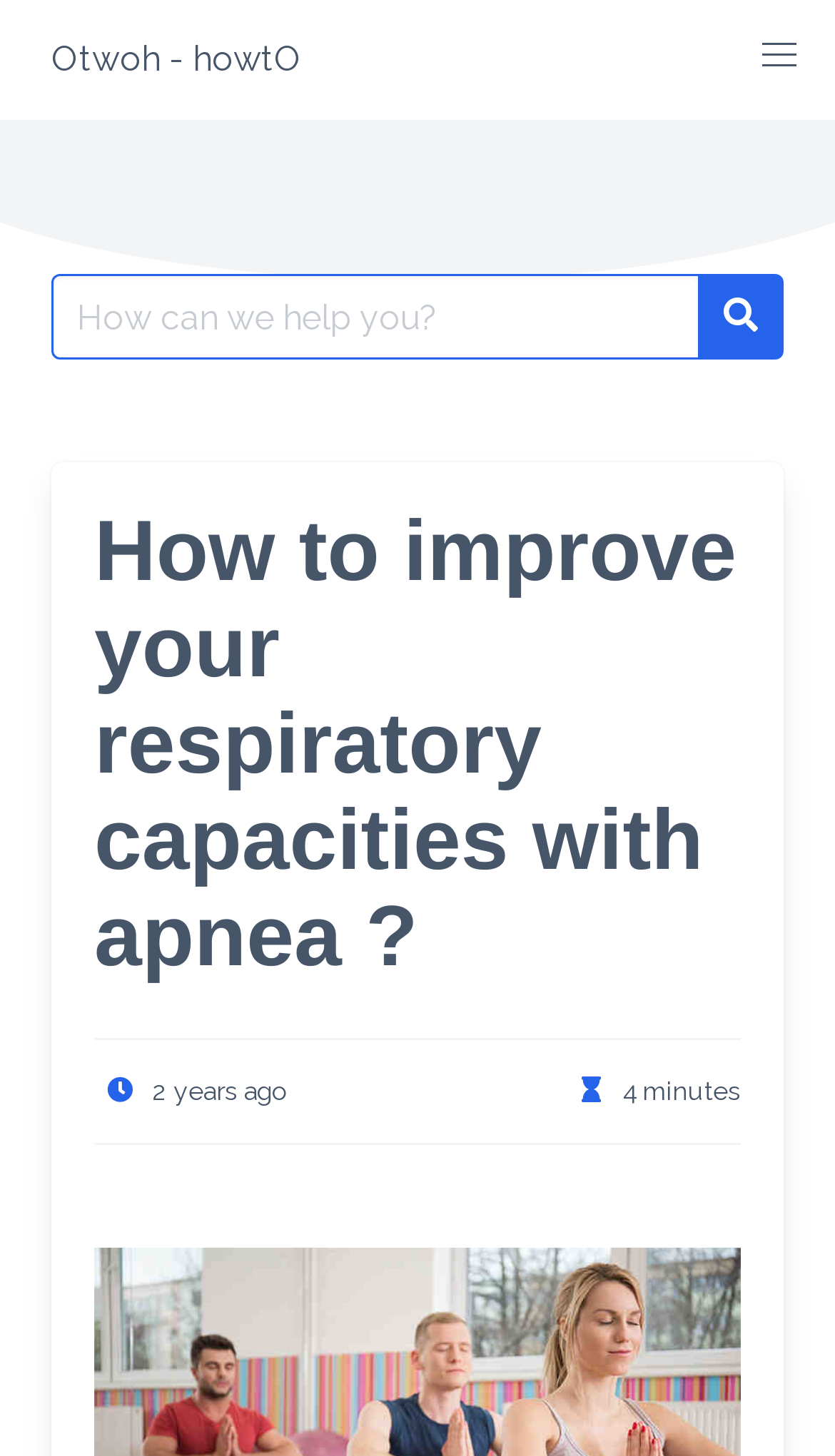How many minutes does the article take to read?
Look at the screenshot and respond with one word or a short phrase.

4 minutes